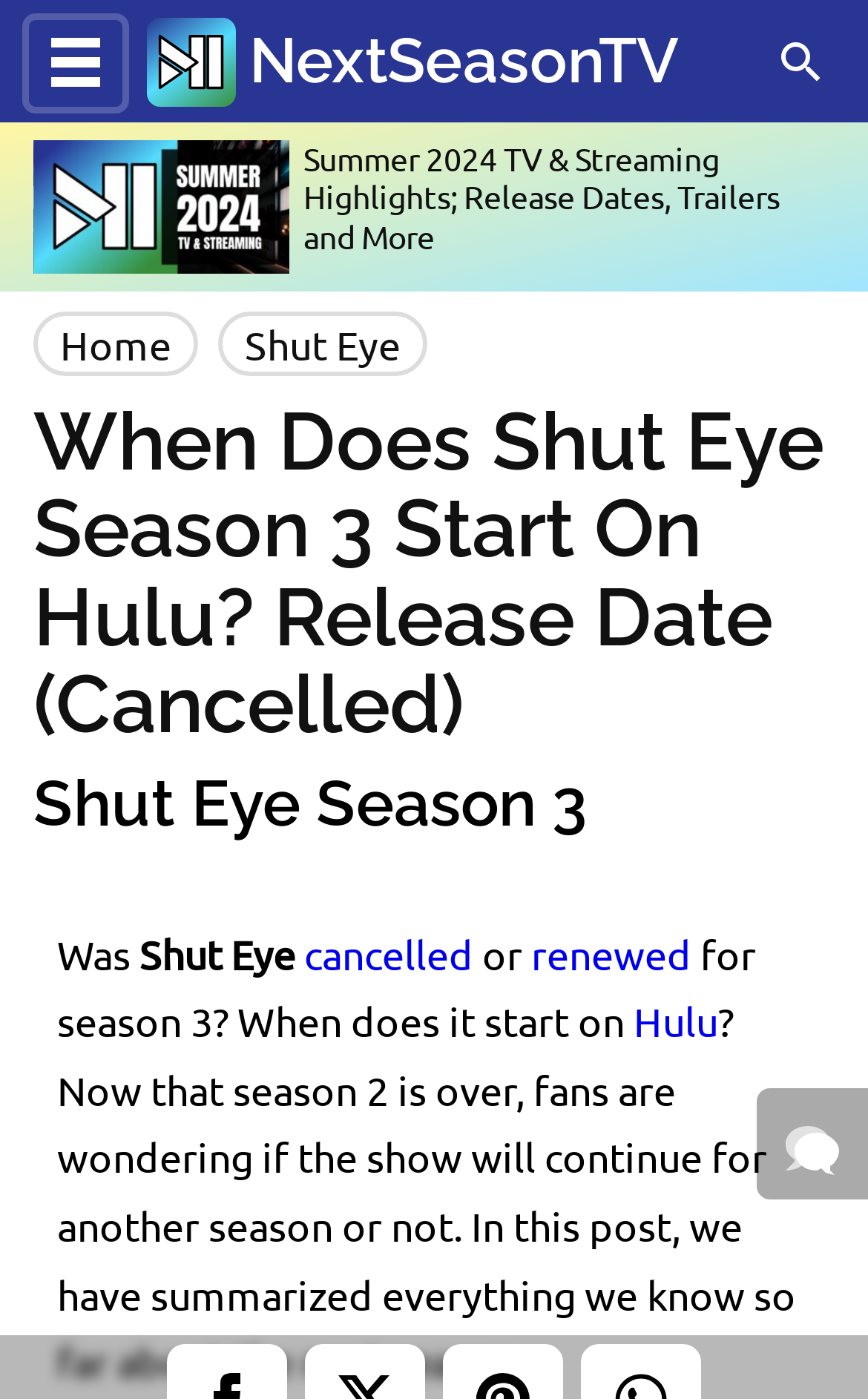Create an elaborate caption that covers all aspects of the webpage.

The webpage is about the TV show "Shut Eye" and its season 3 status. At the top left, there is a link to "Skip to Main Content". Next to it, there is a navigation toggle button with the text "Toggle navigation". On the top right, there is a logo image and a link to "NextSeasonTV".

Below the logo, there are four links to related articles about TV and streaming shows, including summer 2024 highlights, June 2024 release dates, March 2024 TV and streaming shows, and most anticipated shows coming soon.

The main content of the page starts with a header that says "When Does Shut Eye Season 3 Start On Hulu? Release Date (Cancelled)". Below it, there is a link to the same title. The page then asks the question "Was Shut Eye Season 3 cancelled or renewed for season 3? When does it start on Hulu?" with links to the words "cancelled" and "renewed". The text continues to explain that now that season 2 is over, fans are wondering if the show will continue for another season or not, and the page summarizes everything known so far about the next season.

At the bottom of the page, there are links to "Share" and "Back to top" on the left, and an image next to the "Back to top" link. On the right, there is a link to "Leave a comment" with an image next to it.